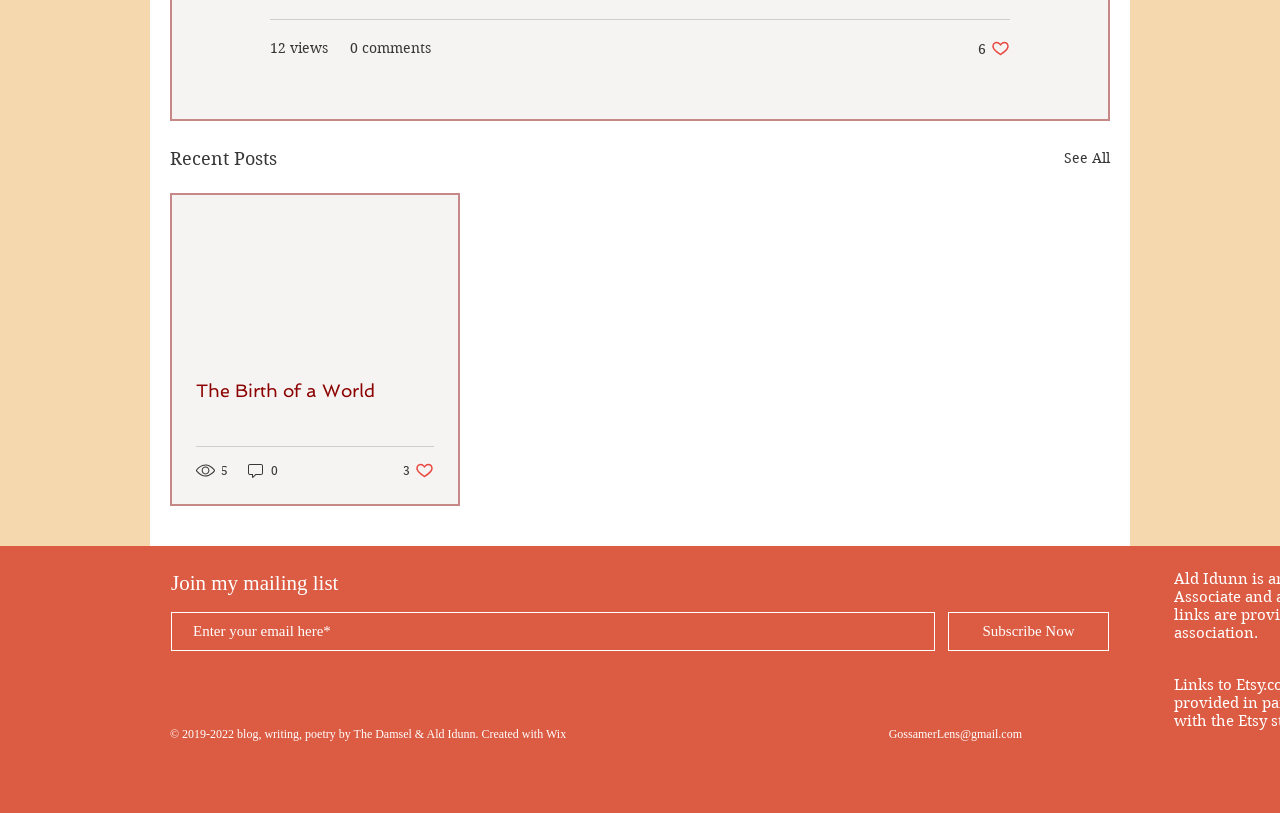Given the description: "Subscribe Now", determine the bounding box coordinates of the UI element. The coordinates should be formatted as four float numbers between 0 and 1, [left, top, right, bottom].

[0.741, 0.753, 0.866, 0.801]